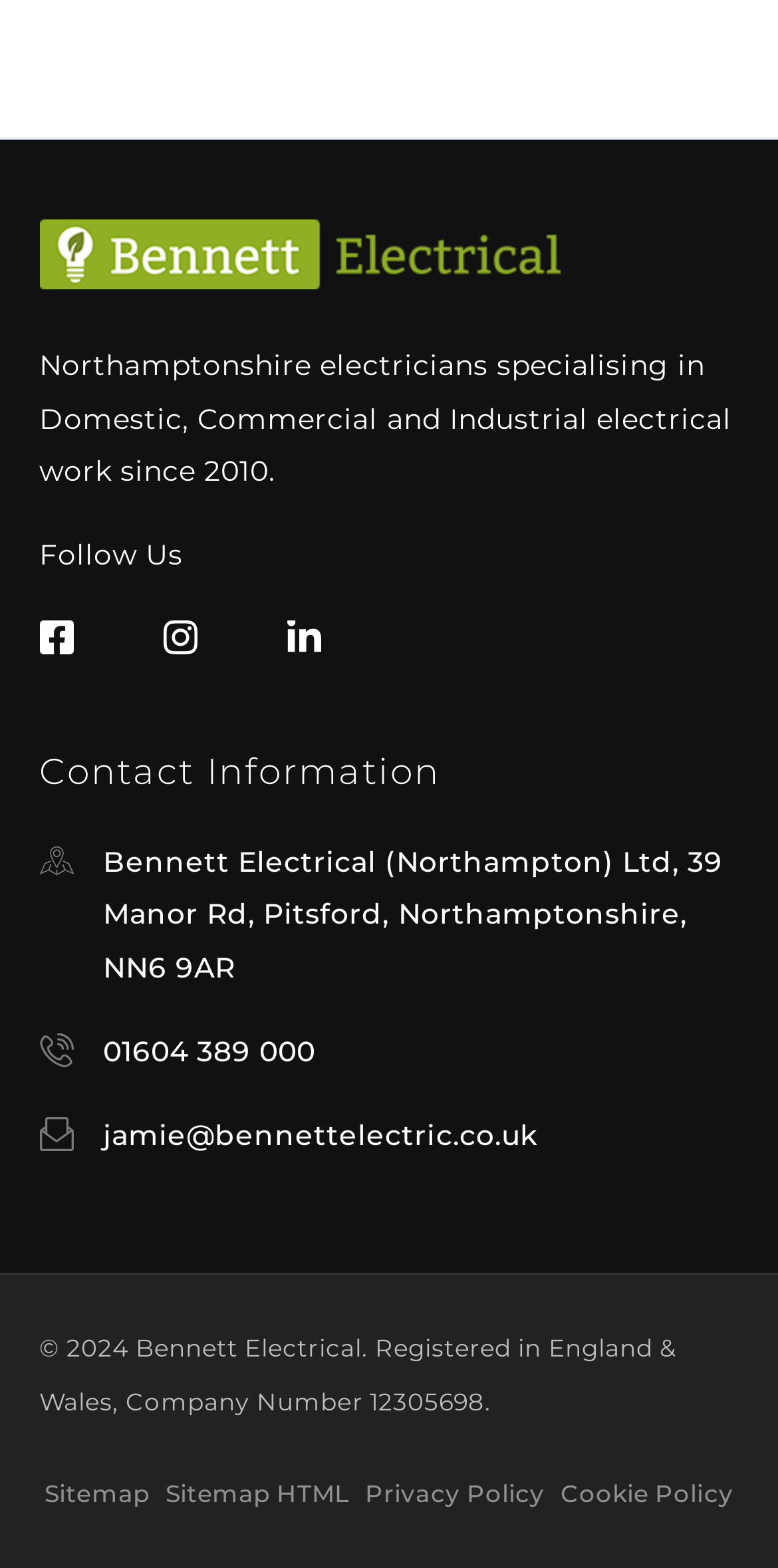Locate the bounding box coordinates of the clickable area needed to fulfill the instruction: "View contact information".

[0.05, 0.479, 0.565, 0.507]